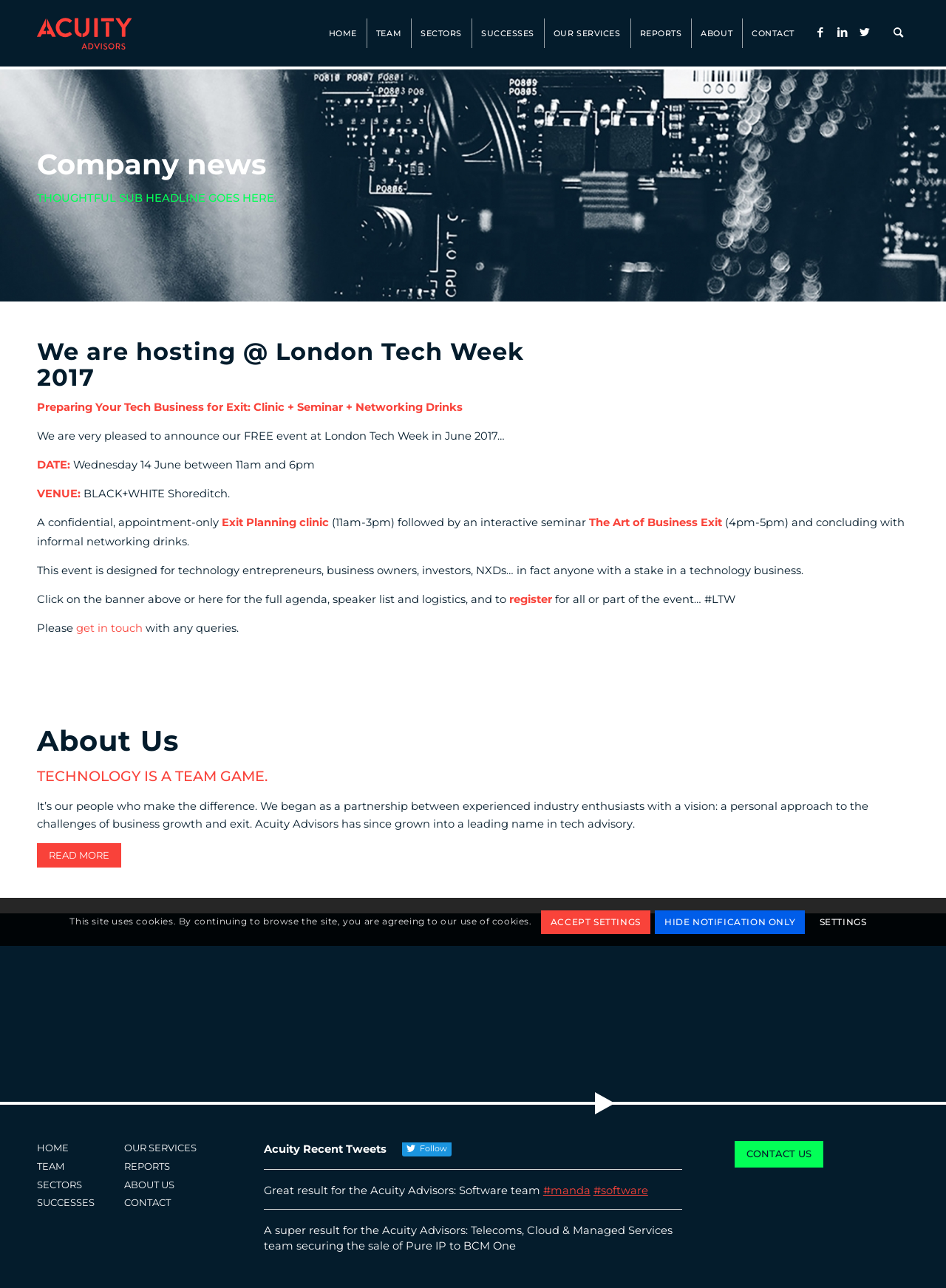Please specify the bounding box coordinates of the area that should be clicked to accomplish the following instruction: "Click on the 'VERIFY YOUR EMAIL' button". The coordinates should consist of four float numbers between 0 and 1, i.e., [left, top, right, bottom].

[0.797, 0.786, 0.961, 0.81]